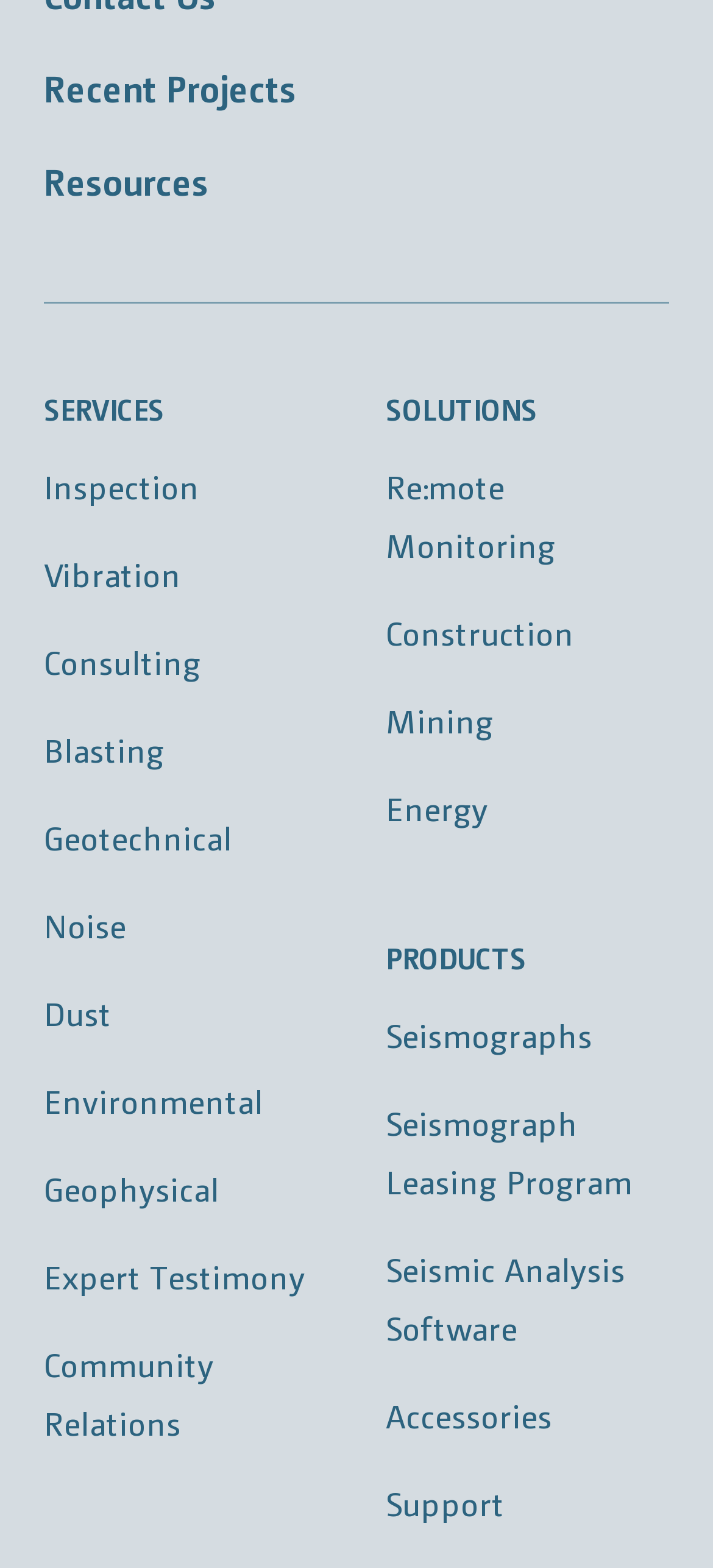Given the description "Seismic Analysis Software", provide the bounding box coordinates of the corresponding UI element.

[0.541, 0.795, 0.877, 0.86]